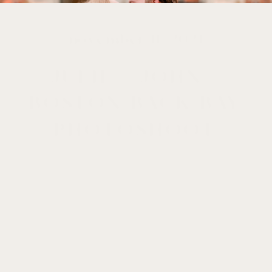What is the season depicted in the image?
Answer briefly with a single word or phrase based on the image.

Autumn